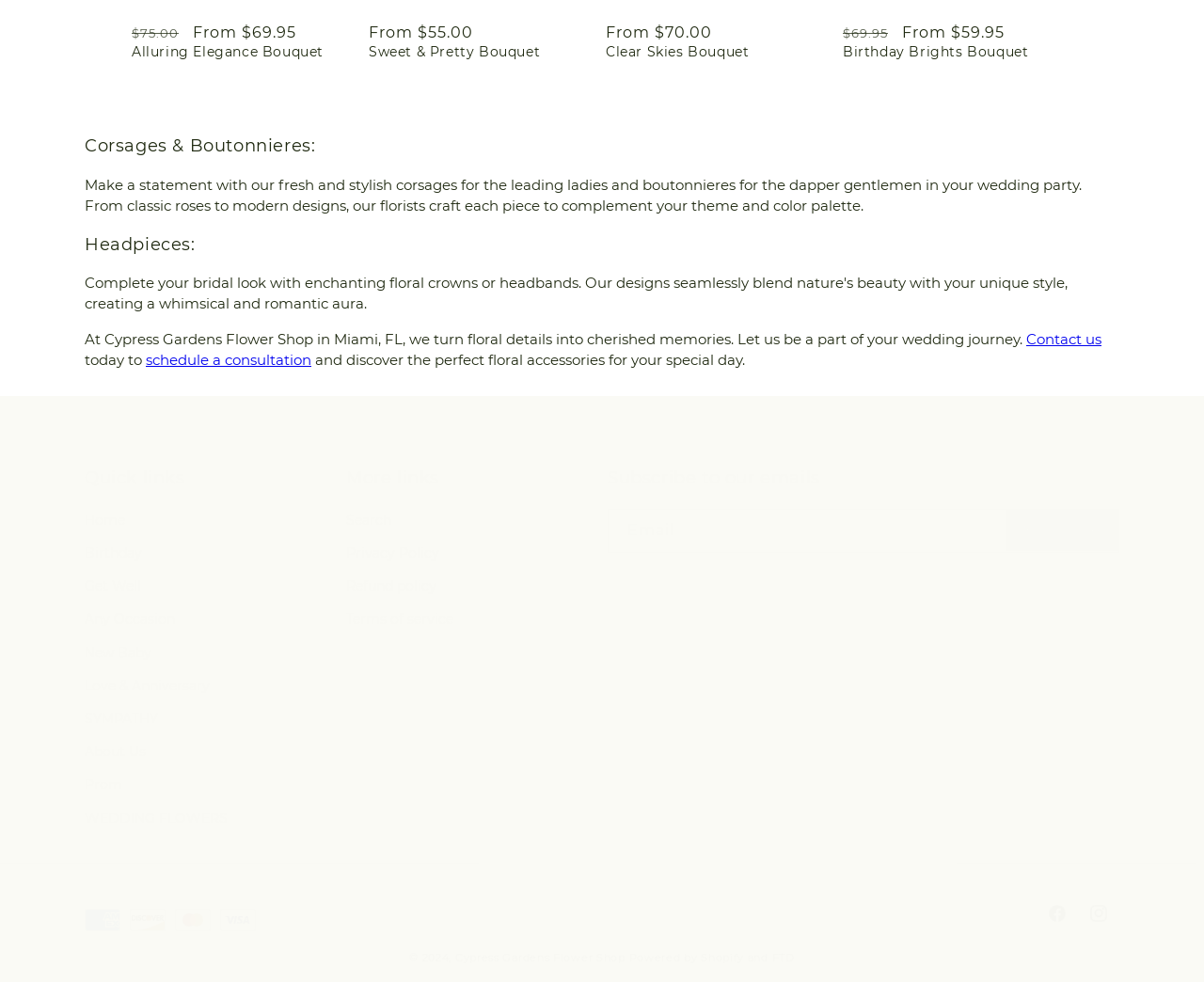Determine the bounding box coordinates (top-left x, top-left y, bottom-right x, bottom-right y) of the UI element described in the following text: WEDDING FLOWERS

[0.07, 0.817, 0.189, 0.85]